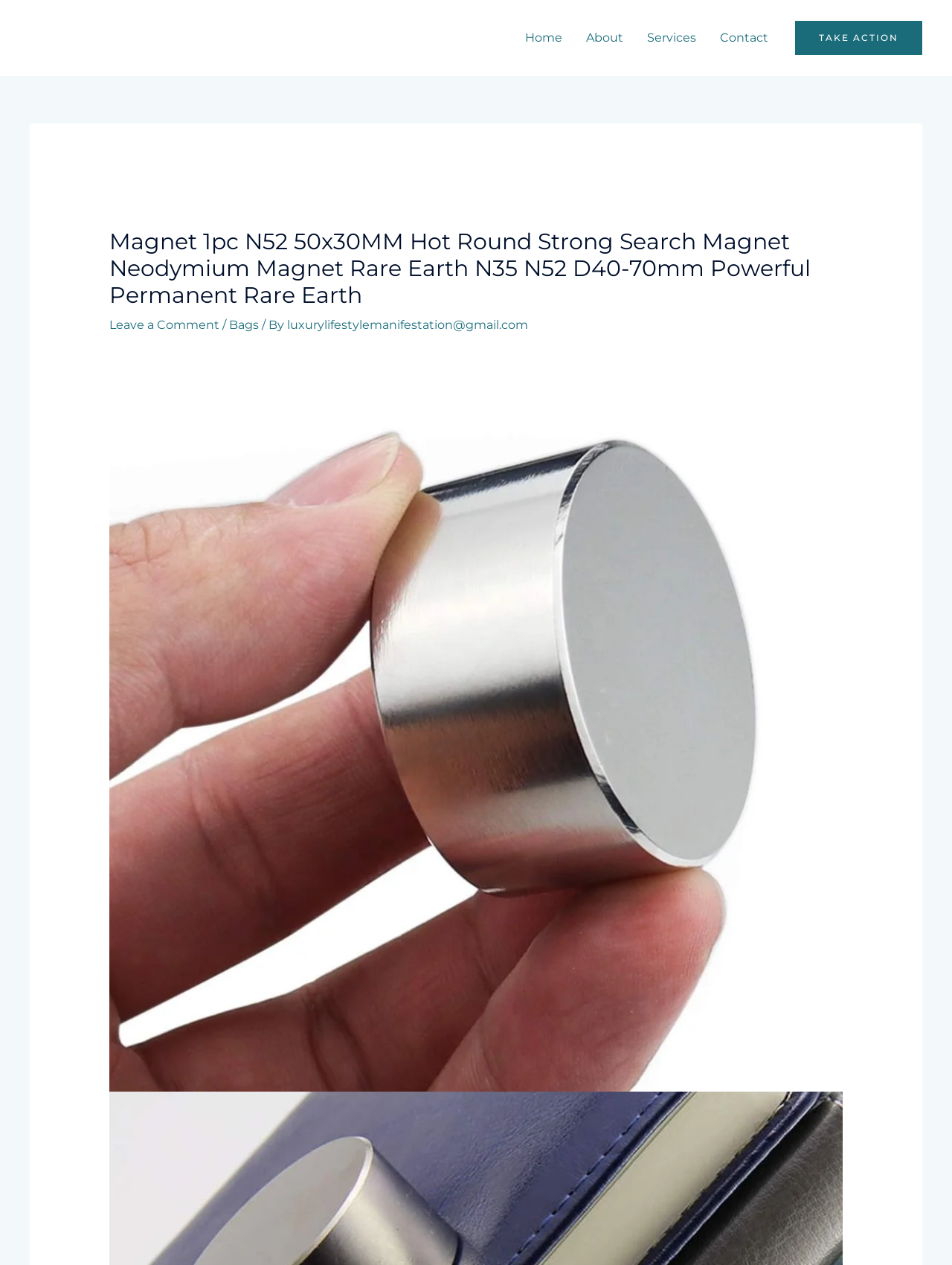Provide a thorough description of the webpage's content and layout.

The webpage appears to be a product page for a strong neodymium magnet. At the top left, there is a small logo and a link to the website "endlesardors.com". 

Below the logo, there is a navigation menu with four links: "Home", "About", "Services", and "Contact", aligned horizontally across the top of the page. 

On the right side of the page, there is a prominent call-to-action button labeled "TAKE ACTION". 

Below the navigation menu, there is a header section that takes up most of the page's width. The header contains the product title "Magnet 1pc N52 50x30MM Hot Round Strong Search Magnet Neodymium Magnet Rare Earth N35 N52 D40-70mm Powerful Permanent Rare Earth" in a large font size. 

Under the product title, there are three links: "Leave a Comment", "Bags", and an email address "luxurylifestylemanifestation@gmail.com", separated by forward slashes. 

The page also features a large image that takes up most of the page's height, likely showcasing the product.